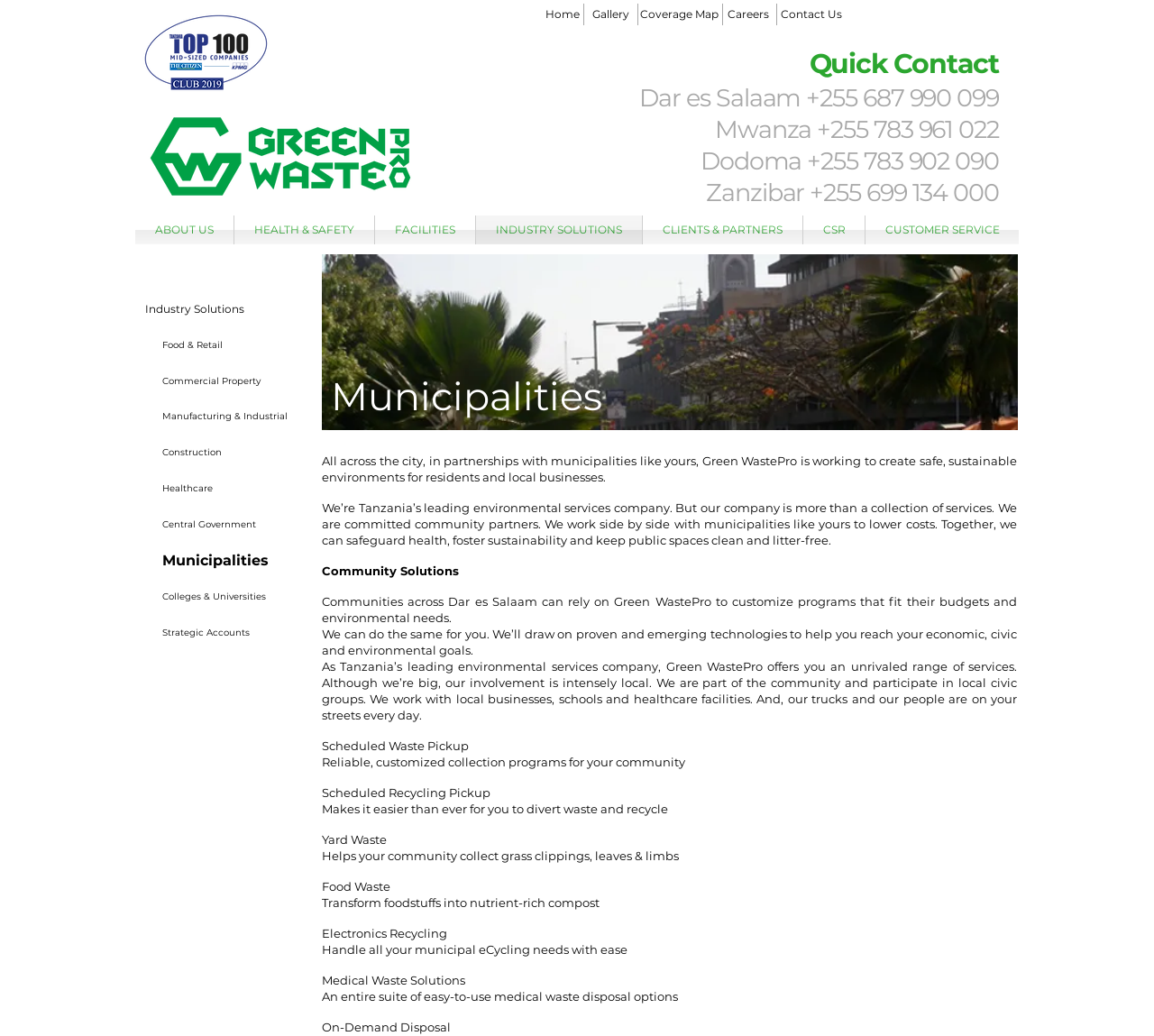What is the purpose of Yard Waste?
Provide a thorough and detailed answer to the question.

According to the text, Yard Waste helps communities collect grass clippings, leaves, and limbs, as stated in the section 'Yard Waste' with the description 'Helps your community collect grass clippings, leaves & limbs'.